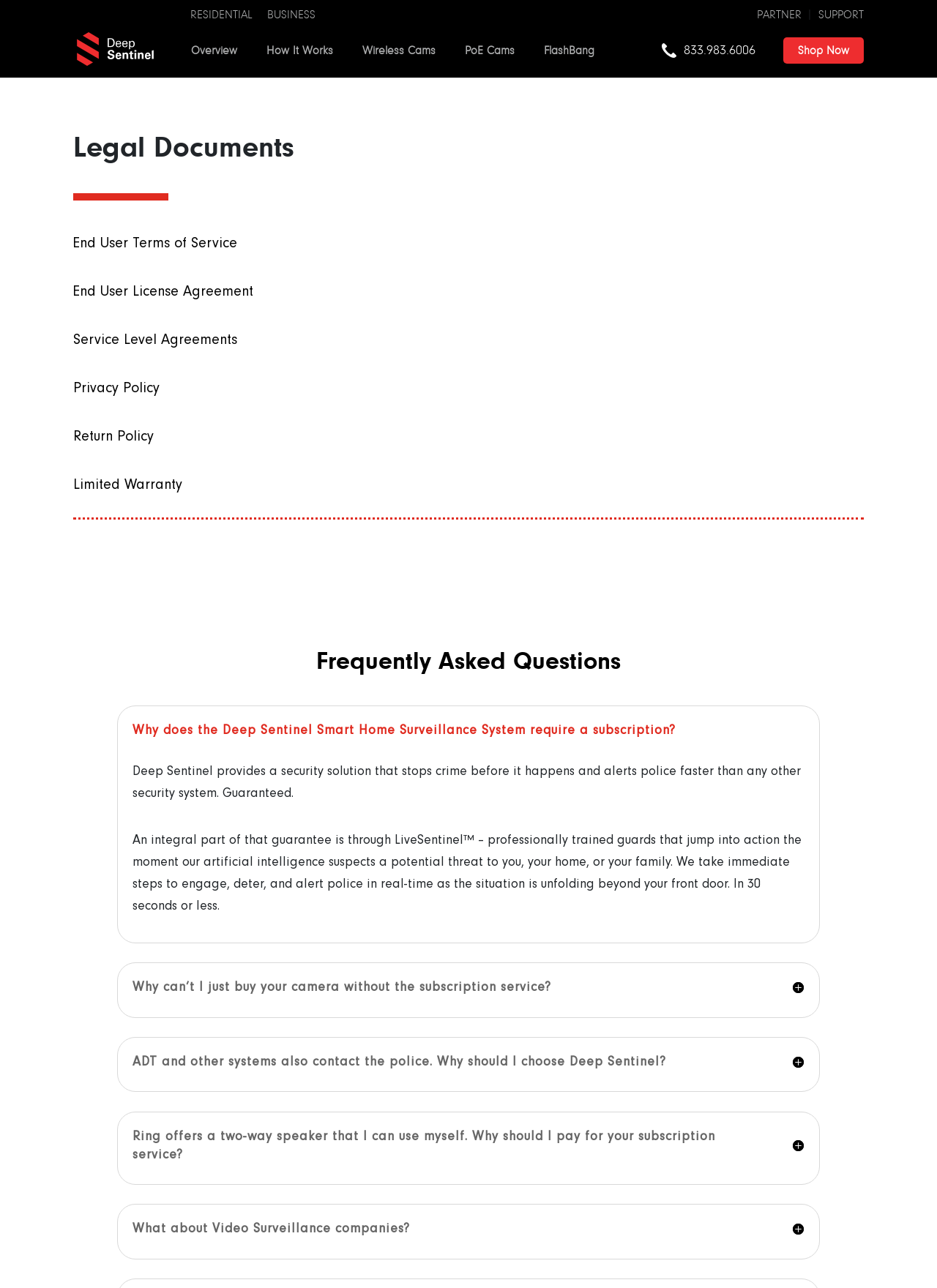Please answer the following question using a single word or phrase: 
What is the topic of the frequently asked questions section?

Deep Sentinel's security system